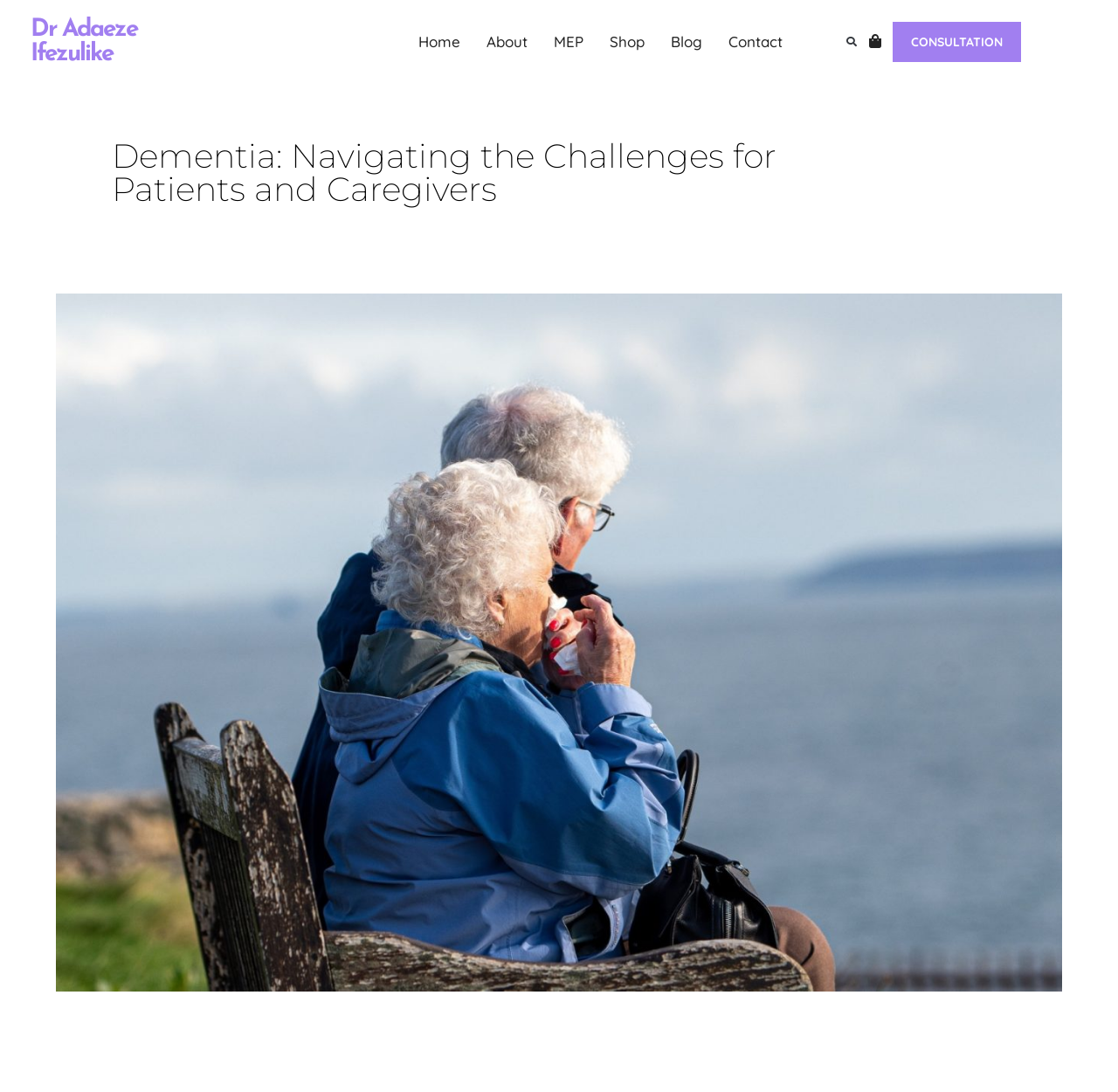Determine the bounding box coordinates of the clickable element to achieve the following action: 'Go to the 'Blog' section'. Provide the coordinates as four float values between 0 and 1, formatted as [left, top, right, bottom].

[0.588, 0.02, 0.64, 0.057]